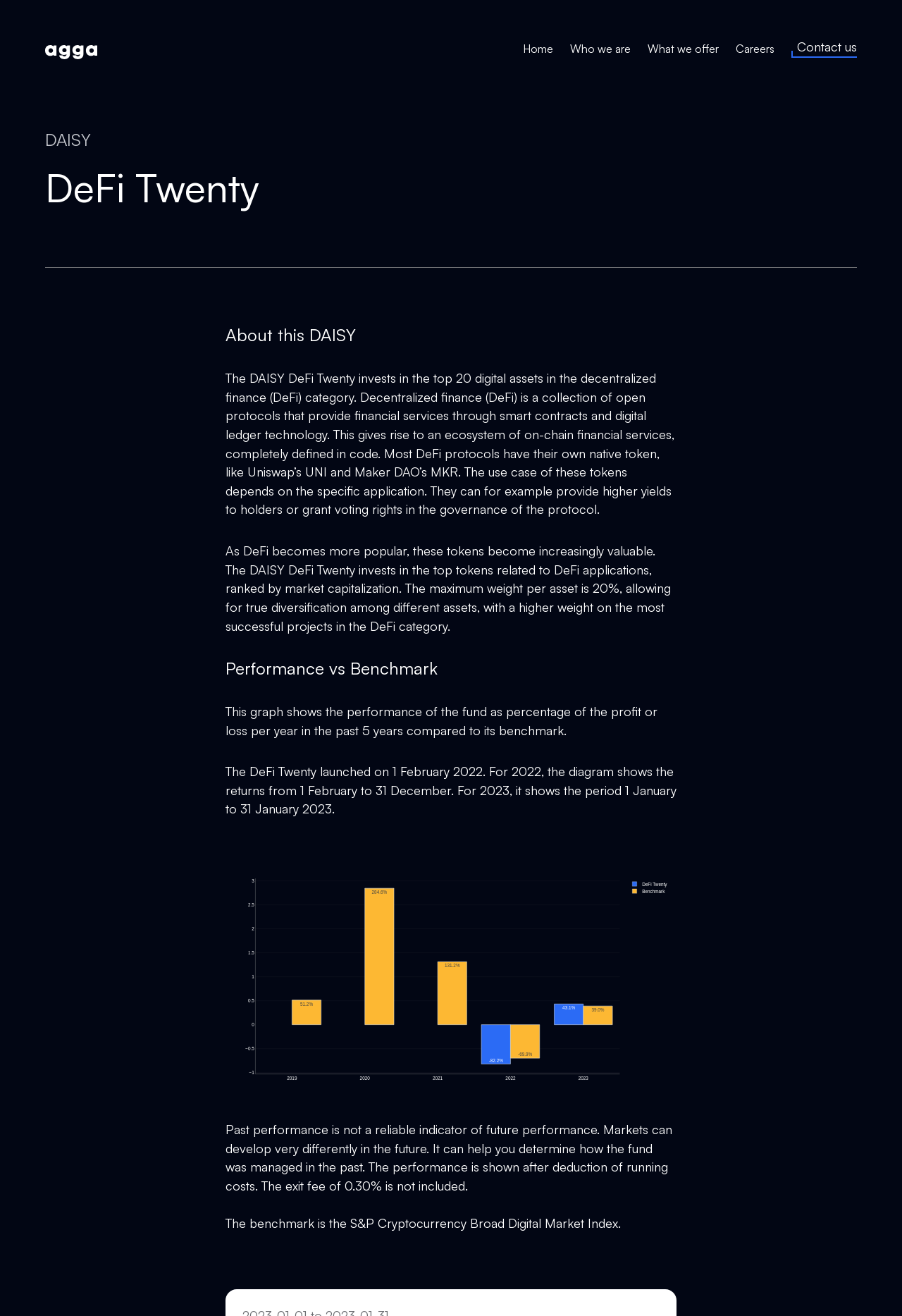Predict the bounding box coordinates for the UI element described as: "Contact us". The coordinates should be four float numbers between 0 and 1, presented as [left, top, right, bottom].

[0.877, 0.028, 0.95, 0.044]